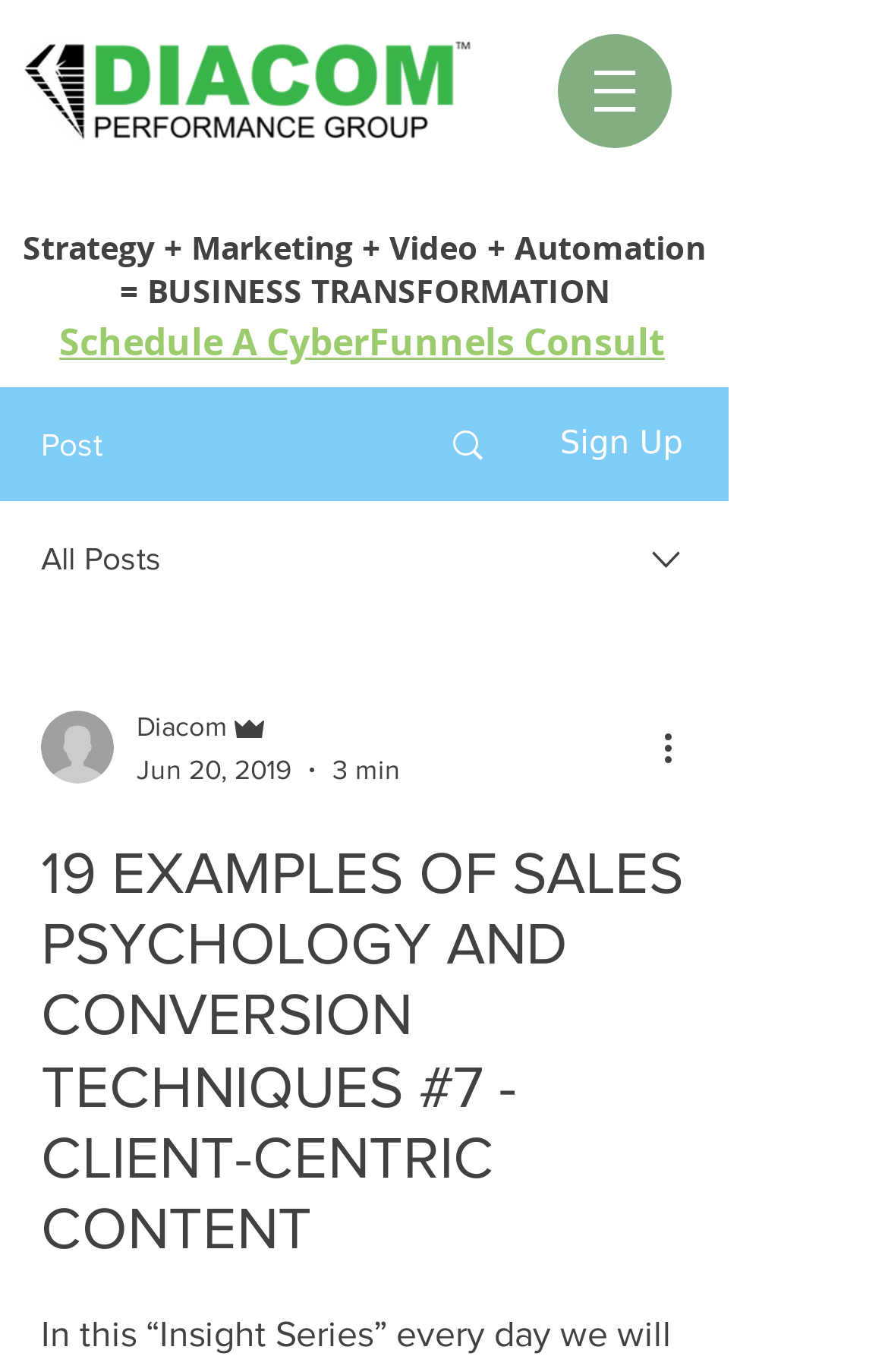Determine the heading of the webpage and extract its text content.

19 EXAMPLES OF SALES PSYCHOLOGY AND CONVERSION TECHNIQUES #7 - CLIENT-CENTRIC CONTENT